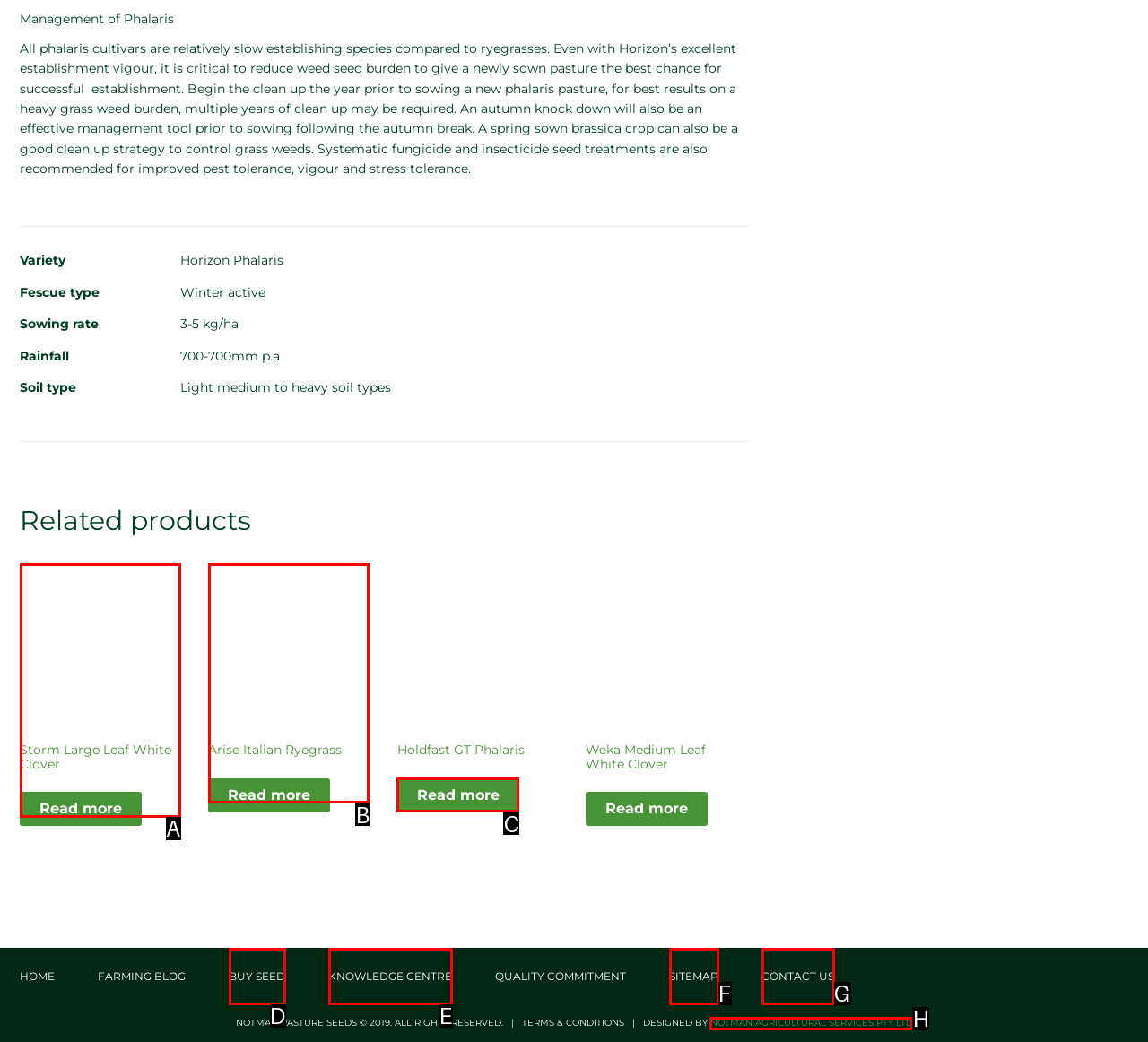Decide which HTML element to click to complete the task: Contact 'NOTMAN AGRICULTURAL SERVICES PTY LTD' Provide the letter of the appropriate option.

H